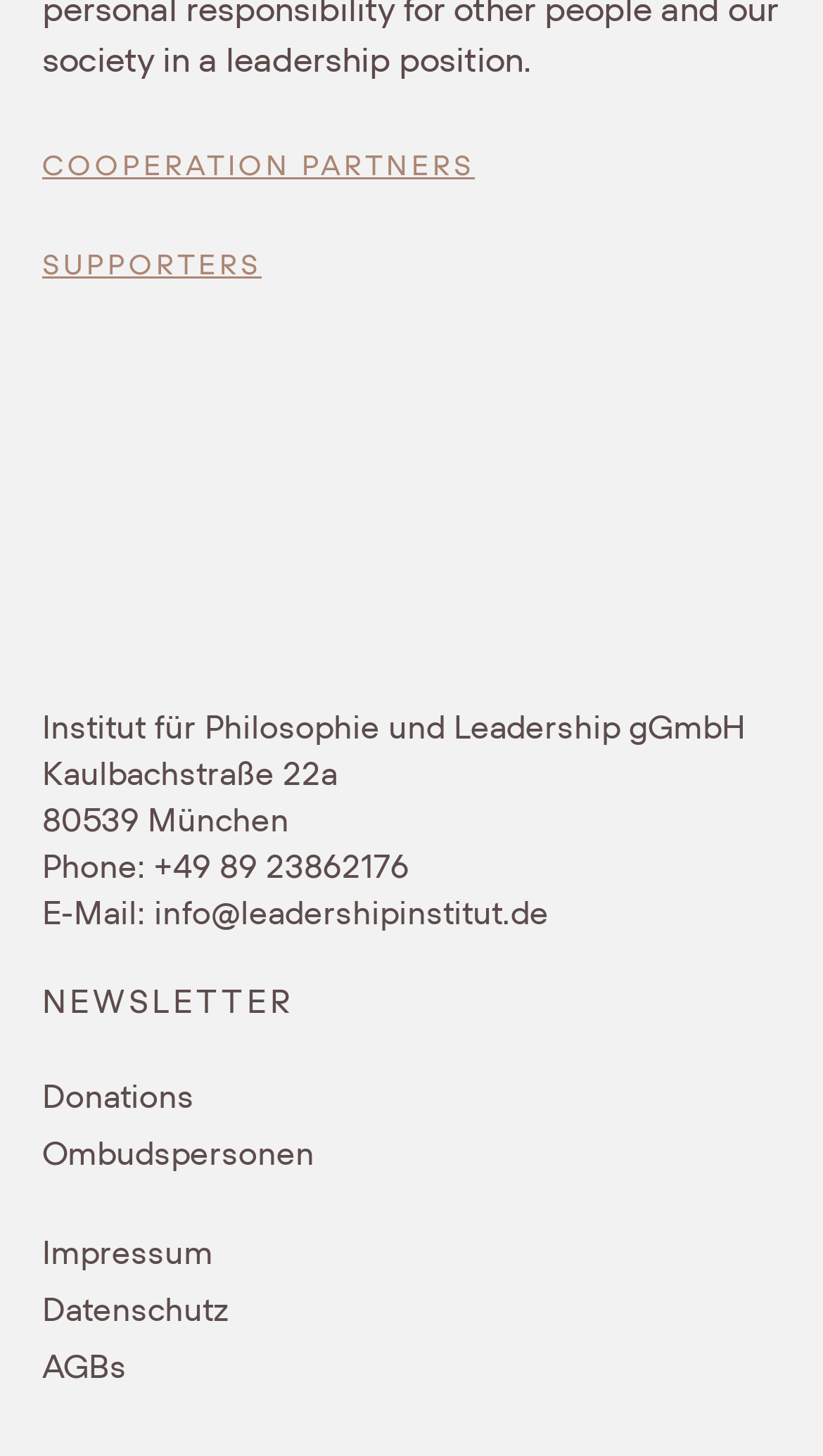What is the name of the institution?
Your answer should be a single word or phrase derived from the screenshot.

Institut für Philosophie und Leadership gGmbH